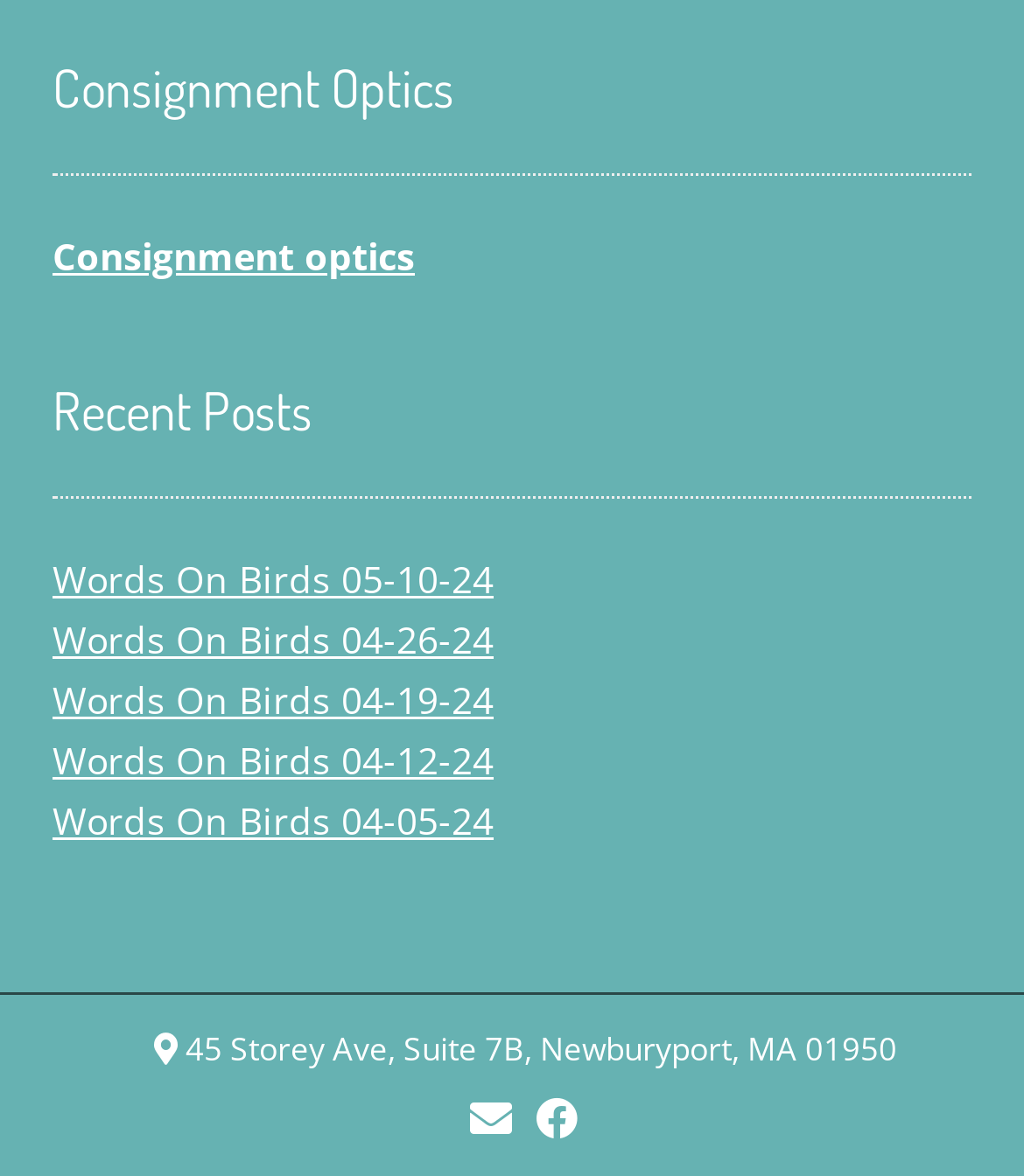Determine the bounding box coordinates for the element that should be clicked to follow this instruction: "Click on the Facebook icon". The coordinates should be given as four float numbers between 0 and 1, in the format [left, top, right, bottom].

[0.459, 0.924, 0.5, 0.977]